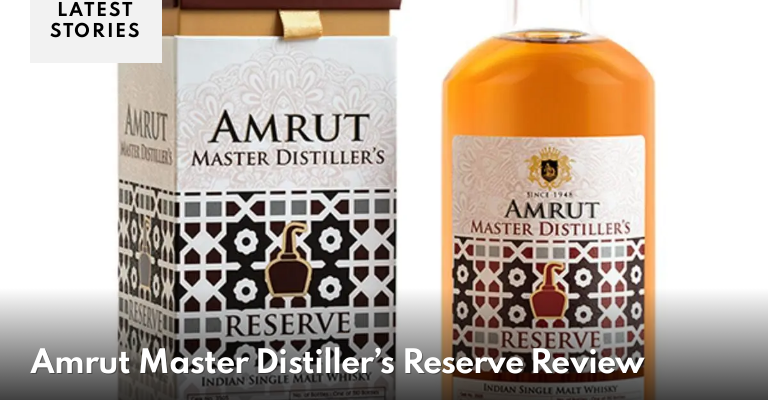What is the color of the liquid in the bottle?
Could you please answer the question thoroughly and with as much detail as possible?

The caption describes the bottle as revealing a 'smooth amber liquid', which suggests that the color of the liquid inside the bottle is amber.